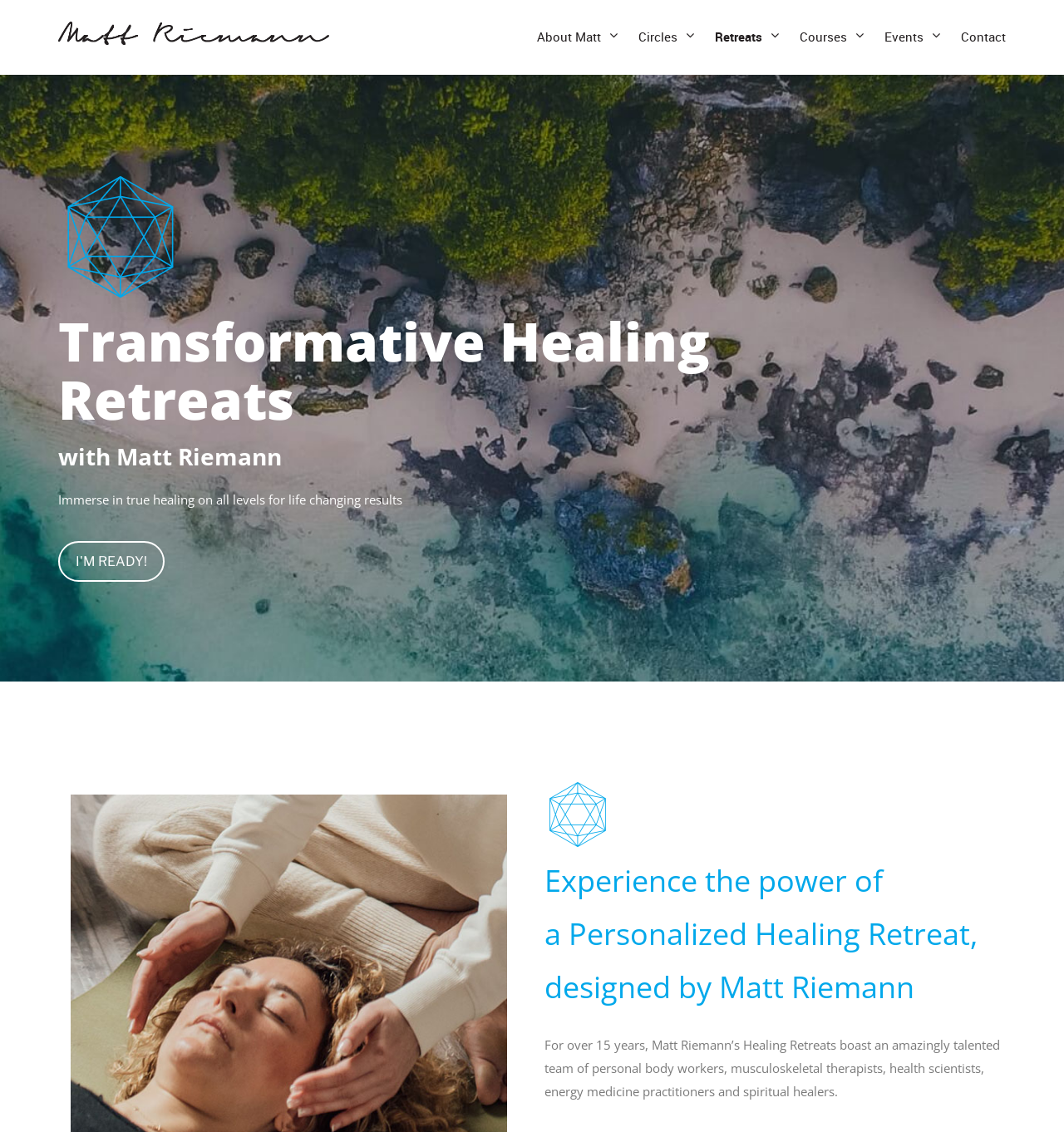Identify the title of the webpage and provide its text content.

Transformative Healing Retreats